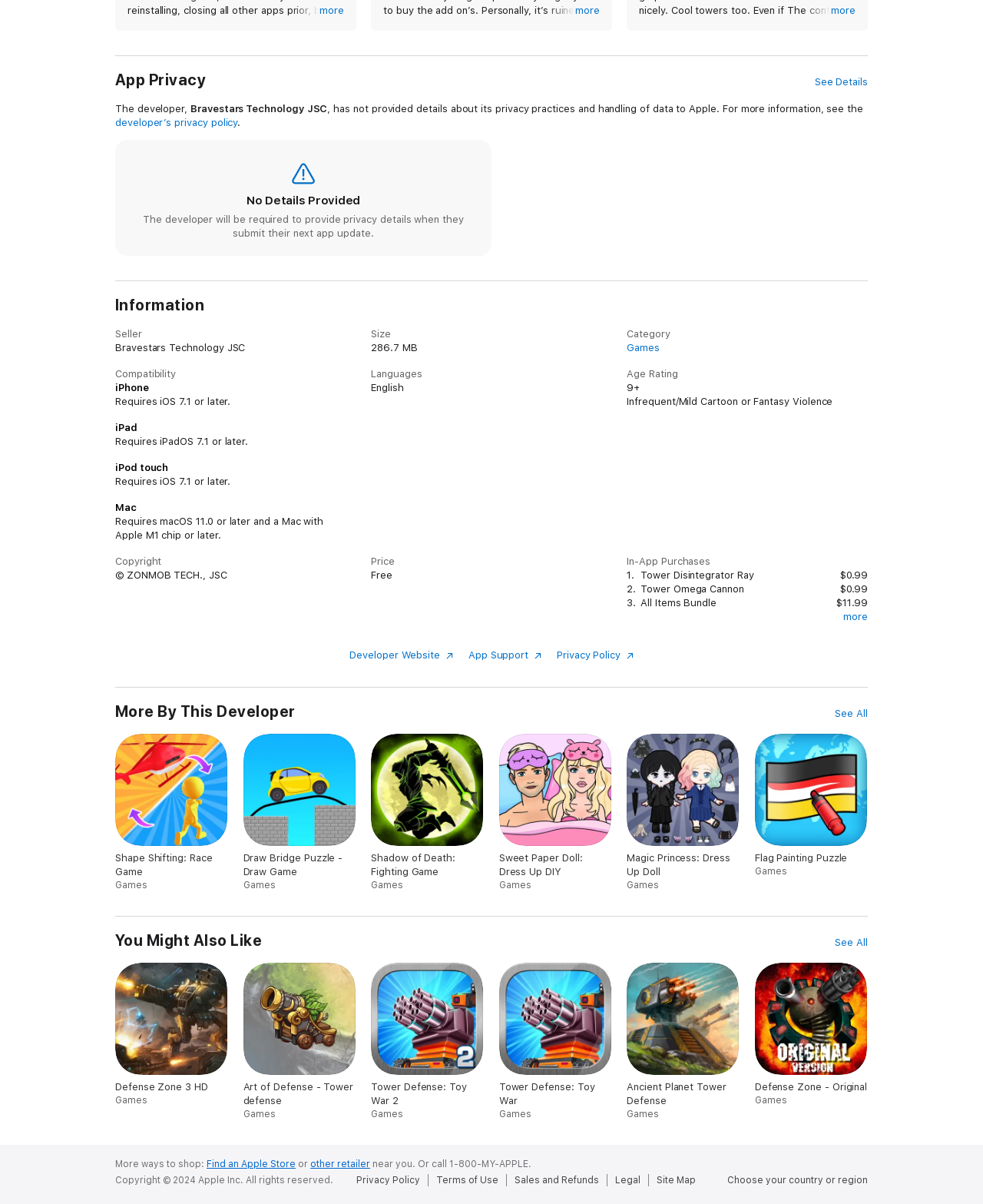Find the bounding box coordinates of the clickable area required to complete the following action: "Read reviews".

[0.13, 0.038, 0.349, 0.14]